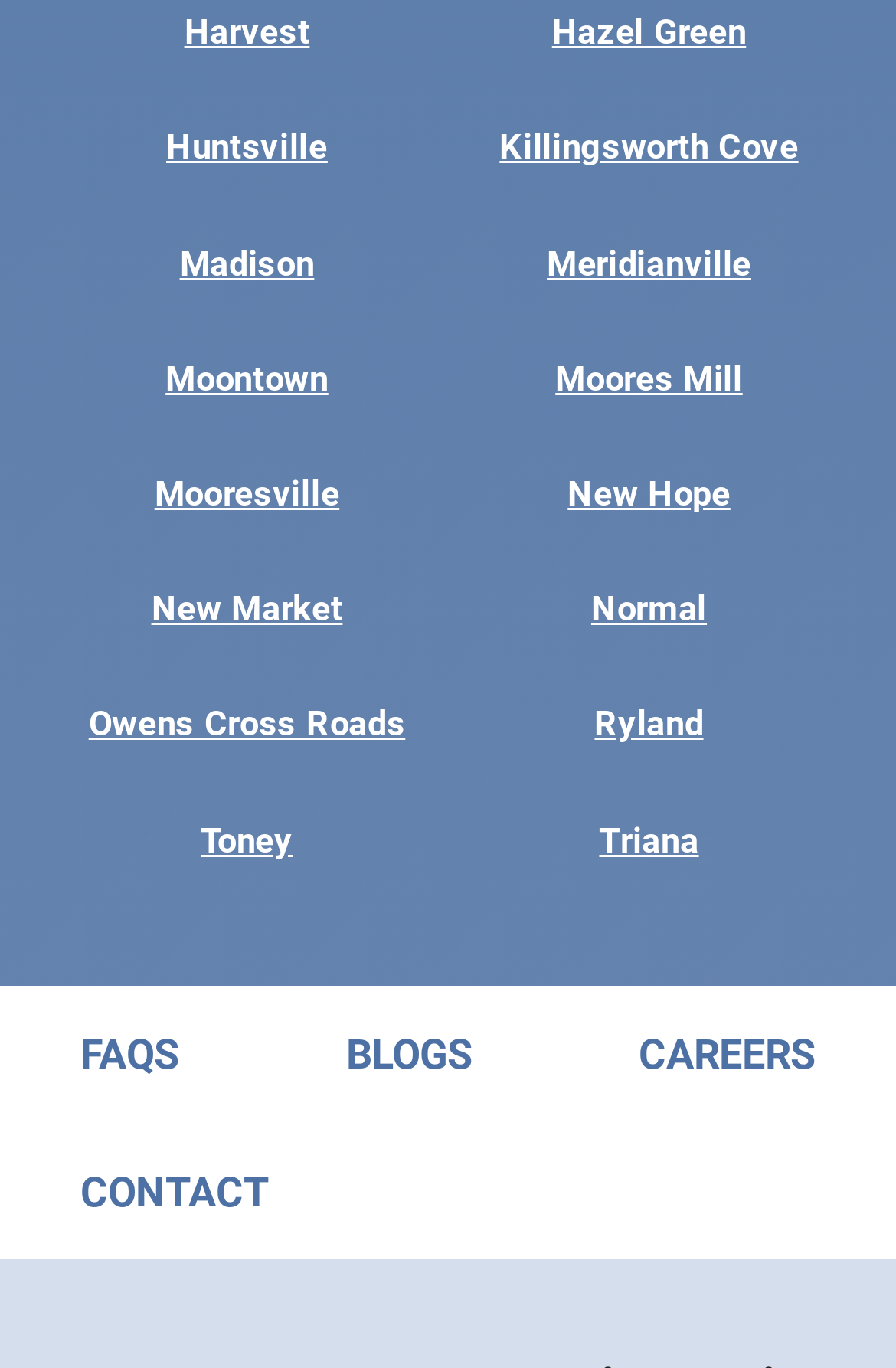Can you pinpoint the bounding box coordinates for the clickable element required for this instruction: "go to Huntsville"? The coordinates should be four float numbers between 0 and 1, i.e., [left, top, right, bottom].

[0.185, 0.093, 0.366, 0.123]